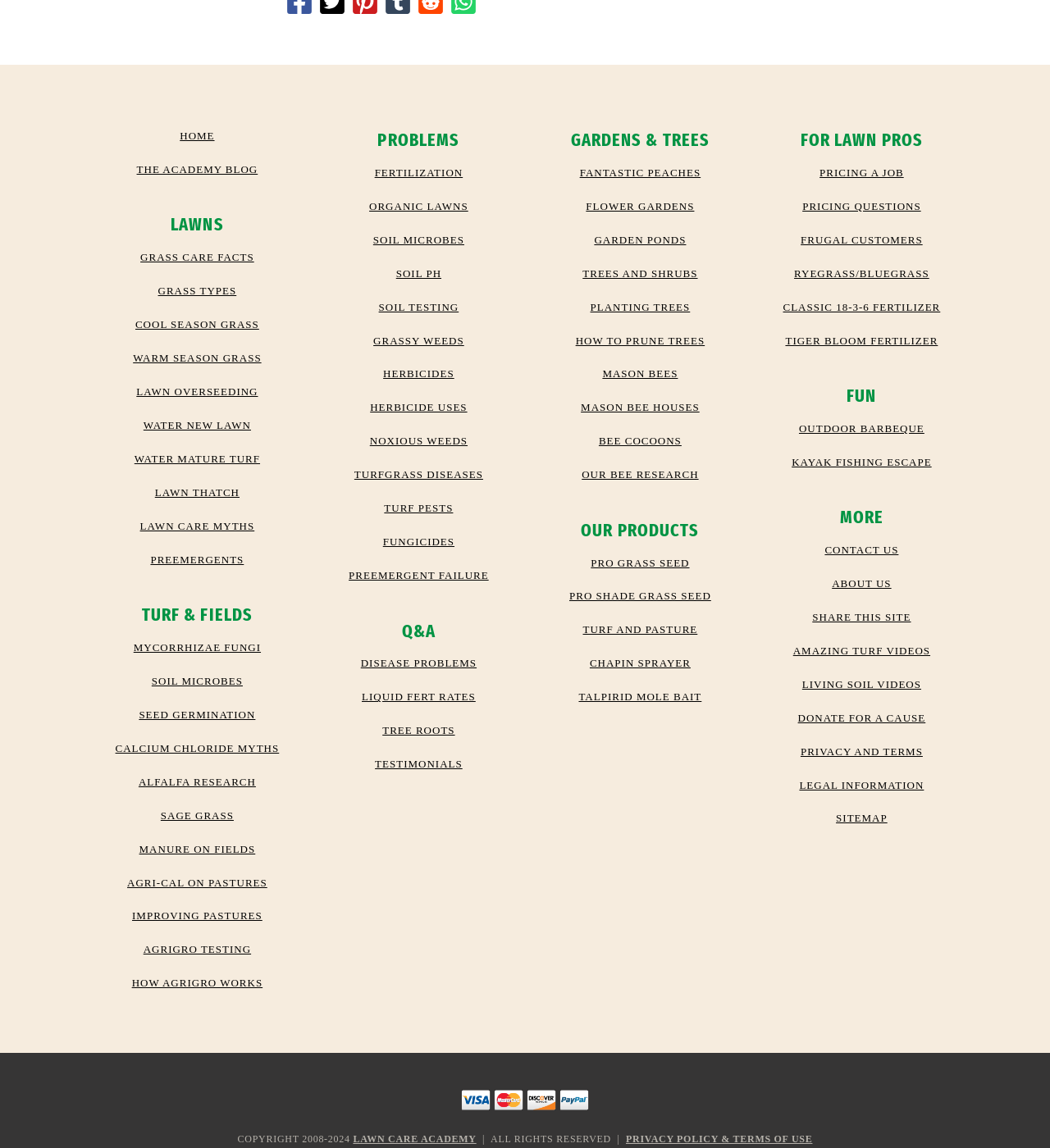Determine the bounding box coordinates for the clickable element to execute this instruction: "Learn about 'TURF & FIELDS'". Provide the coordinates as four float numbers between 0 and 1, i.e., [left, top, right, bottom].

[0.095, 0.527, 0.281, 0.545]